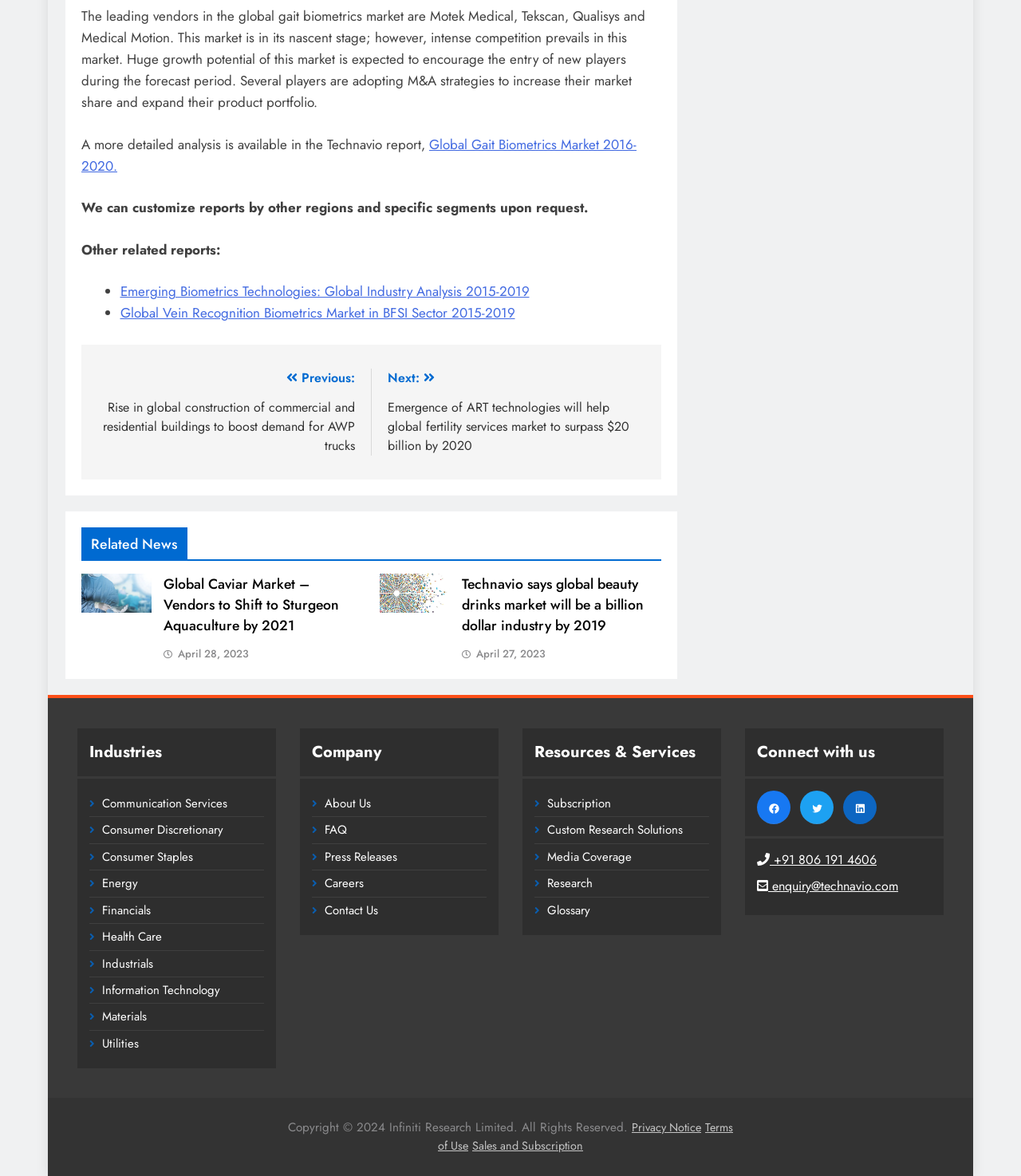What is the title of the first related news article?
Analyze the image and provide a thorough answer to the question.

The answer can be found in the first article element, which contains a heading element with the specified title.